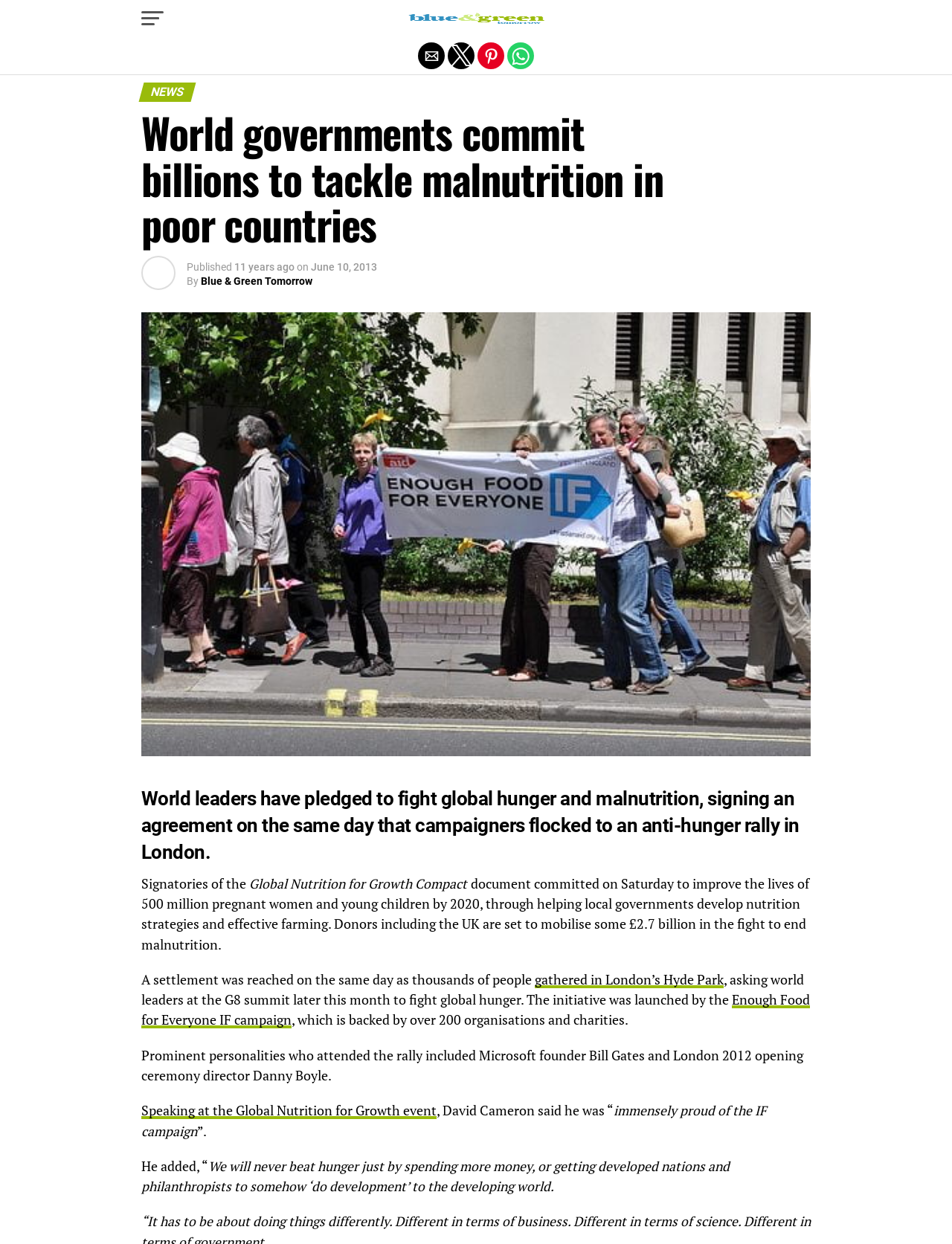Write an exhaustive caption that covers the webpage's main aspects.

The webpage appears to be a news article from "Blue and Green Tomorrow" about world leaders committing to fight global hunger and malnutrition. At the top of the page, there is a button and a link to the website's name, accompanied by an image of the website's logo. Below this, there are four social media sharing buttons aligned horizontally.

The main content of the article is divided into sections. The first section has a heading "NEWS" and a subheading "World governments commit billions to tackle malnutrition in poor countries". Below this, there is a publication date and time, followed by the author's name. 

To the right of the publication information, there is a large image that takes up most of the width of the page. Below the image, the main article begins, which describes the agreement signed by world leaders to combat hunger and malnutrition. The article is divided into paragraphs, with links to specific terms and organizations mentioned throughout the text.

There are several prominent personalities mentioned in the article, including Microsoft founder Bill Gates and London 2012 opening ceremony director Danny Boyle, who attended a rally in London's Hyde Park. The article also quotes David Cameron, who spoke at the Global Nutrition for Growth event.

At the very top of the page, there is a link to exit the mobile version of the website.